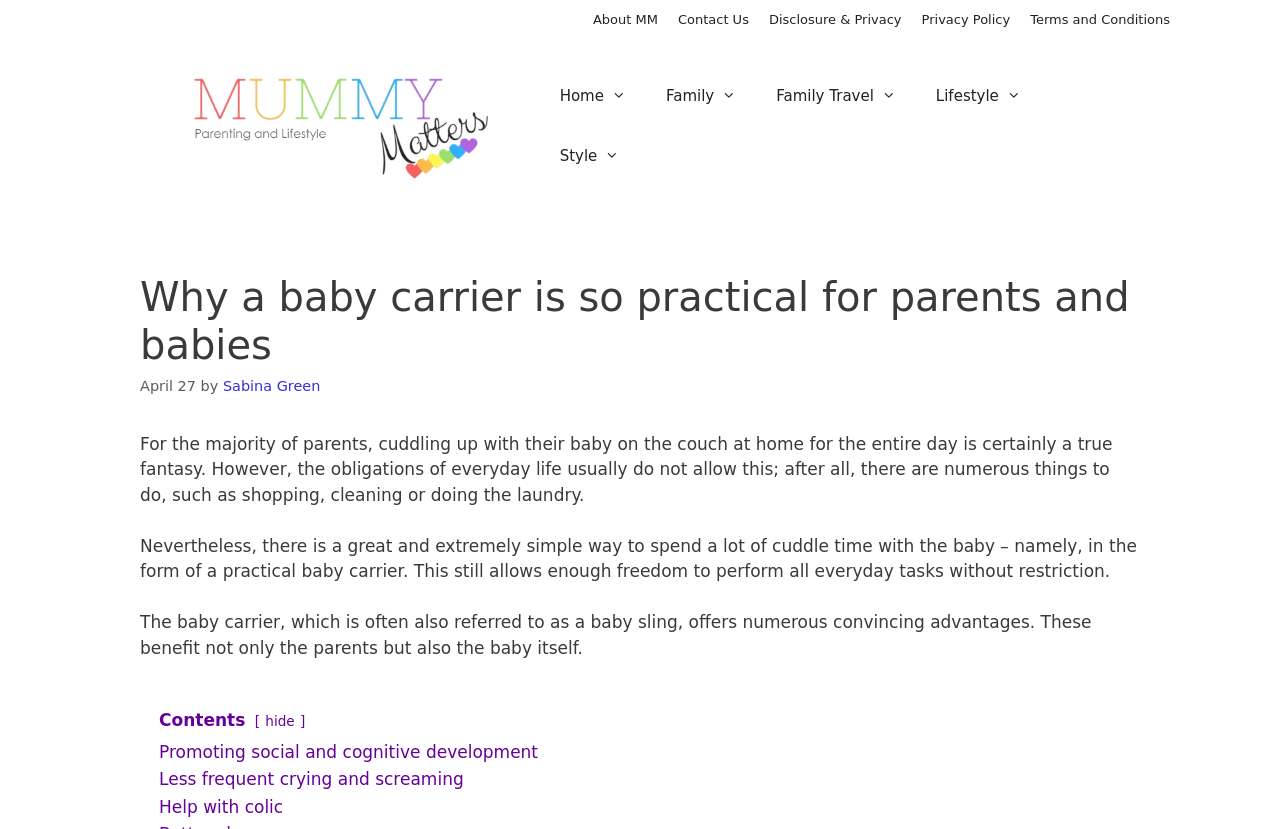Please specify the bounding box coordinates of the region to click in order to perform the following instruction: "Read the article by Sabina Green".

[0.174, 0.456, 0.25, 0.475]